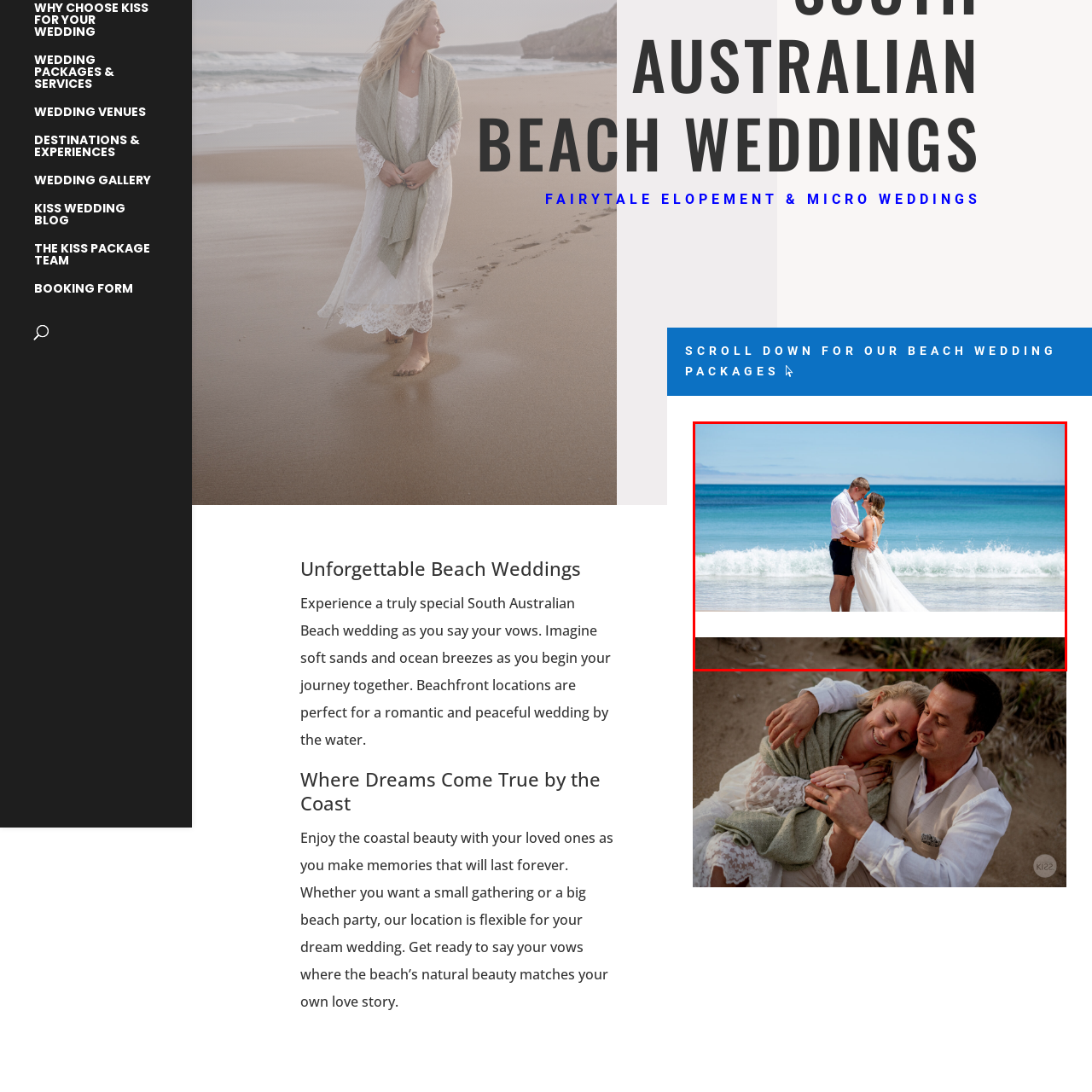What is the bride wearing?  
Analyze the image surrounded by the red box and deliver a detailed answer based on the visual elements depicted in the image.

The caption describes the bride as 'dressed in a flowing wedding gown', indicating that she is wearing a flowing wedding gown.